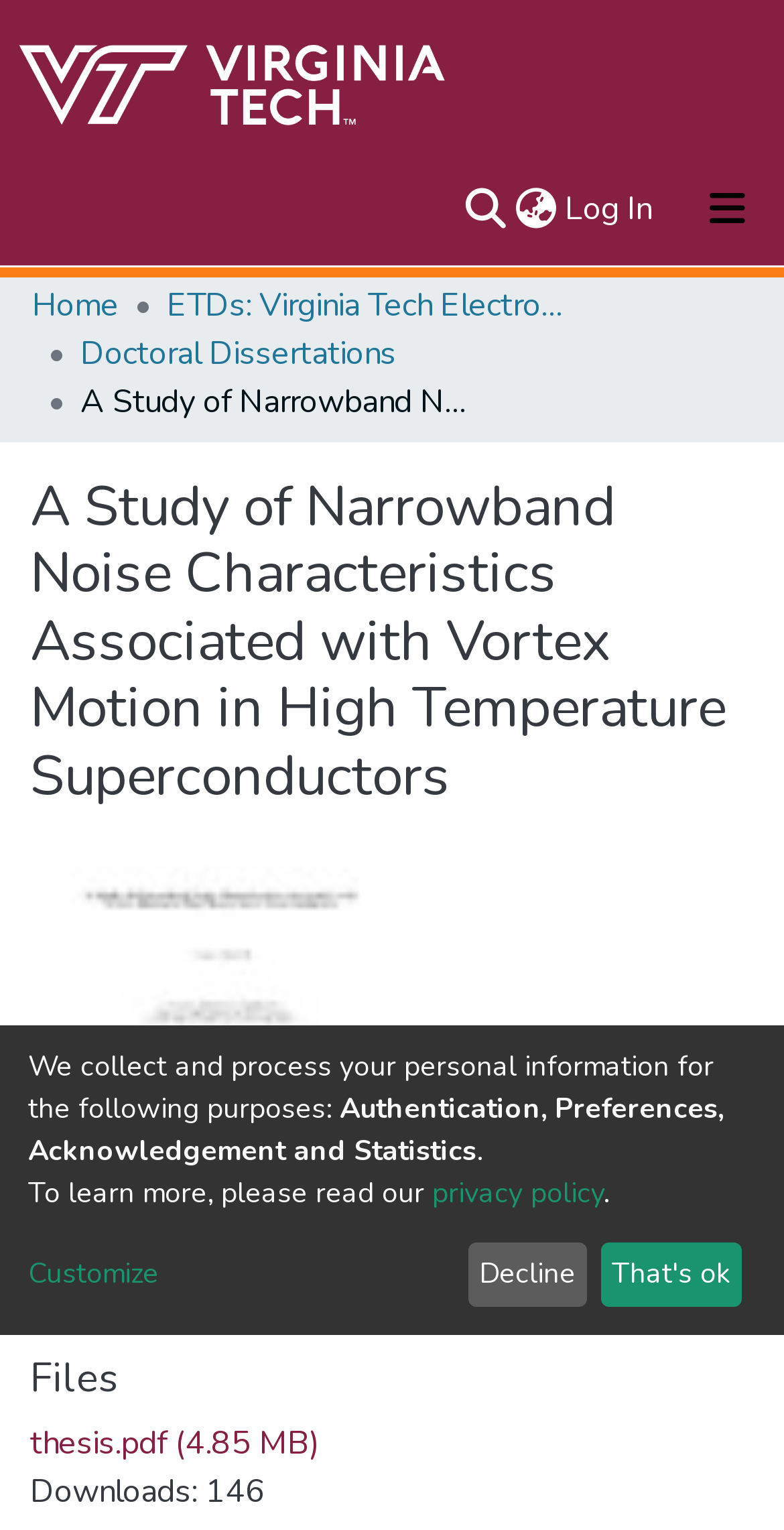Could you locate the bounding box coordinates for the section that should be clicked to accomplish this task: "Search for a keyword".

[0.574, 0.11, 0.651, 0.16]